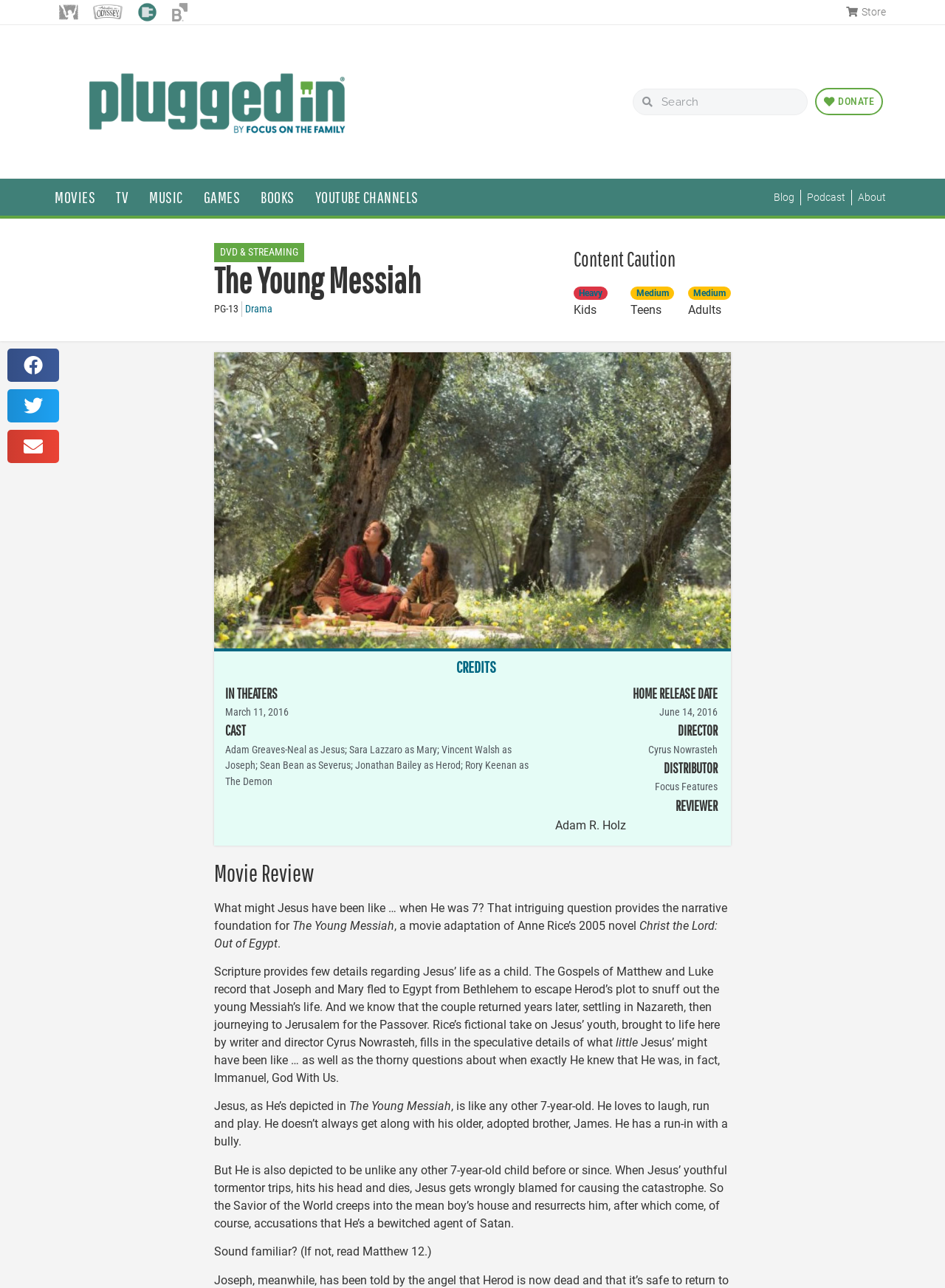Provide a brief response using a word or short phrase to this question:
Who is the director of the movie?

Cyrus Nowrasteh